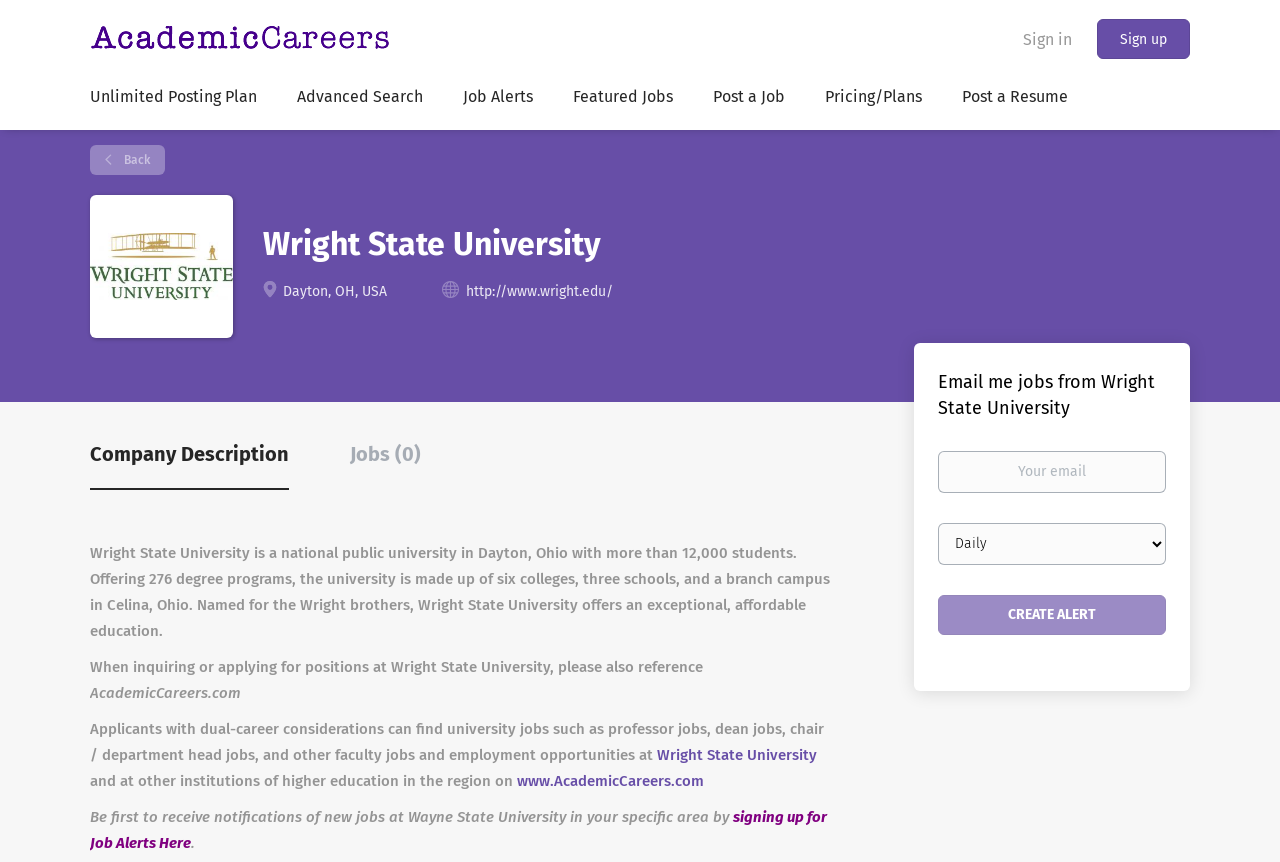Determine the bounding box coordinates of the region to click in order to accomplish the following instruction: "Create a job alert". Provide the coordinates as four float numbers between 0 and 1, specifically [left, top, right, bottom].

[0.733, 0.69, 0.911, 0.736]